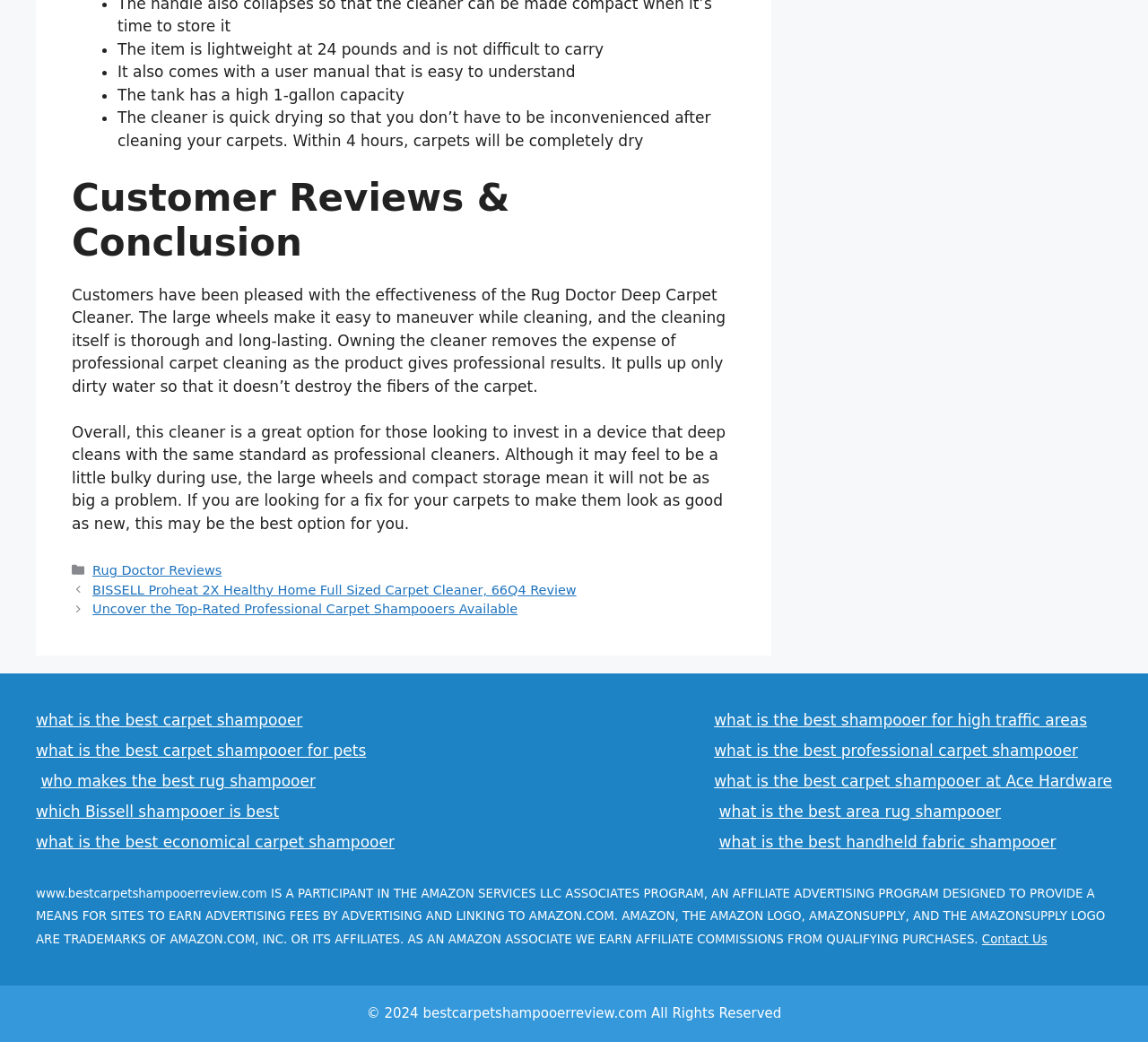Show me the bounding box coordinates of the clickable region to achieve the task as per the instruction: "Click on 'BISSELL Proheat 2X Healthy Home Full Sized Carpet Cleaner, 66Q4 Review'".

[0.081, 0.559, 0.502, 0.573]